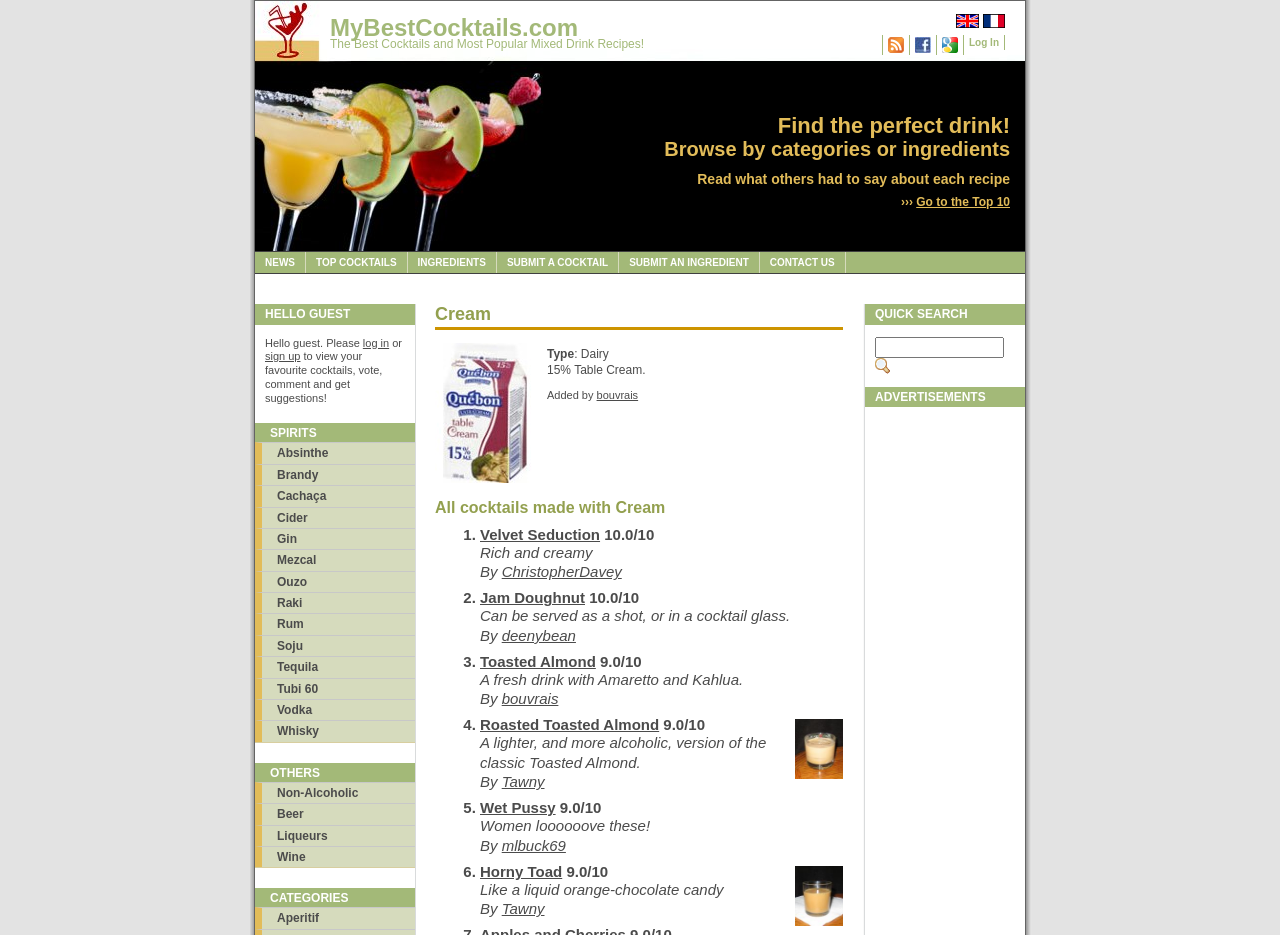Specify the bounding box coordinates of the region I need to click to perform the following instruction: "Browse Top Cocktails". The coordinates must be four float numbers in the range of 0 to 1, i.e., [left, top, right, bottom].

[0.239, 0.27, 0.318, 0.292]